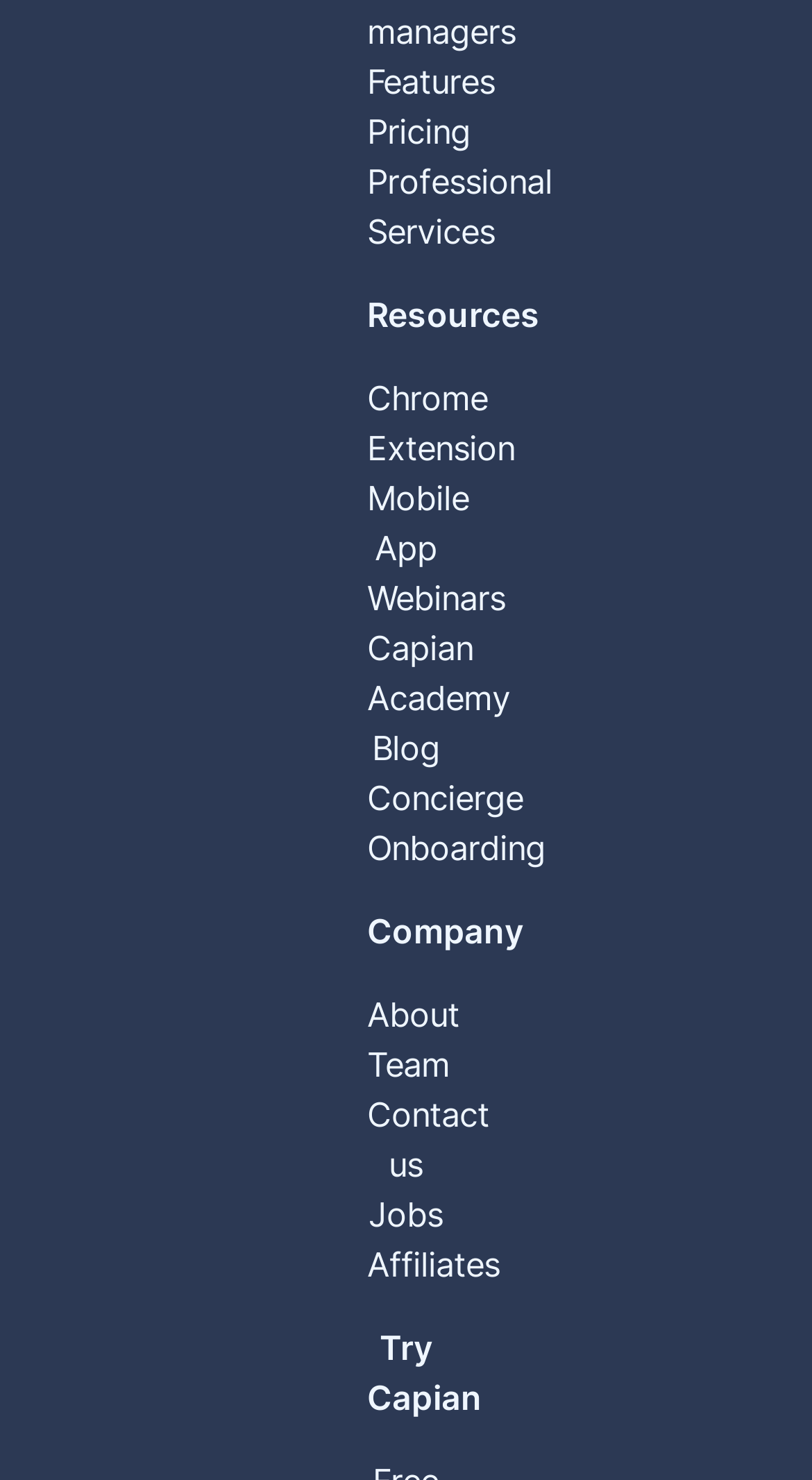Identify the bounding box coordinates of the clickable region to carry out the given instruction: "Learn about the company".

[0.452, 0.612, 0.548, 0.646]